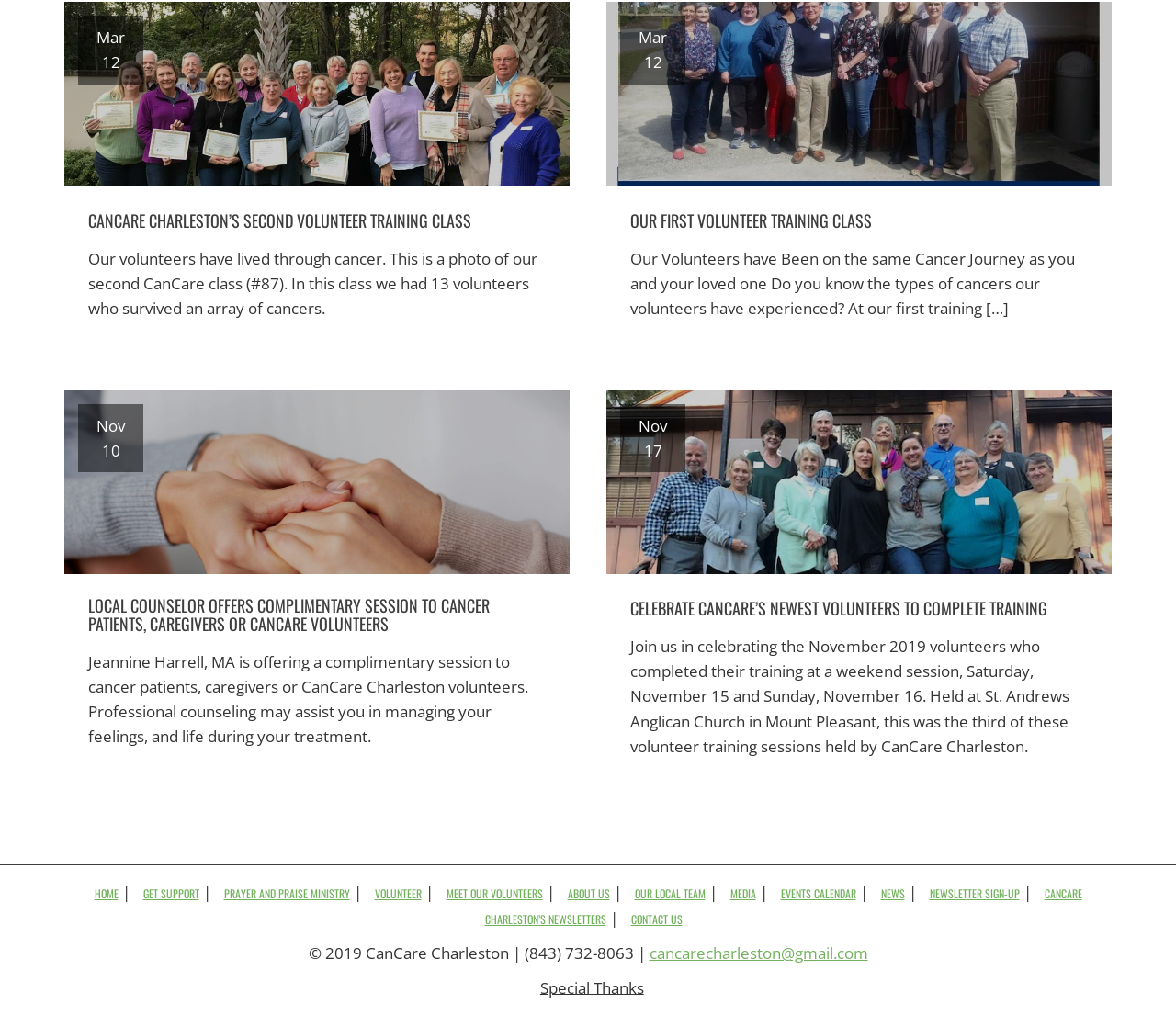Indicate the bounding box coordinates of the clickable region to achieve the following instruction: "Click on 'HOME'."

[0.08, 0.872, 0.1, 0.887]